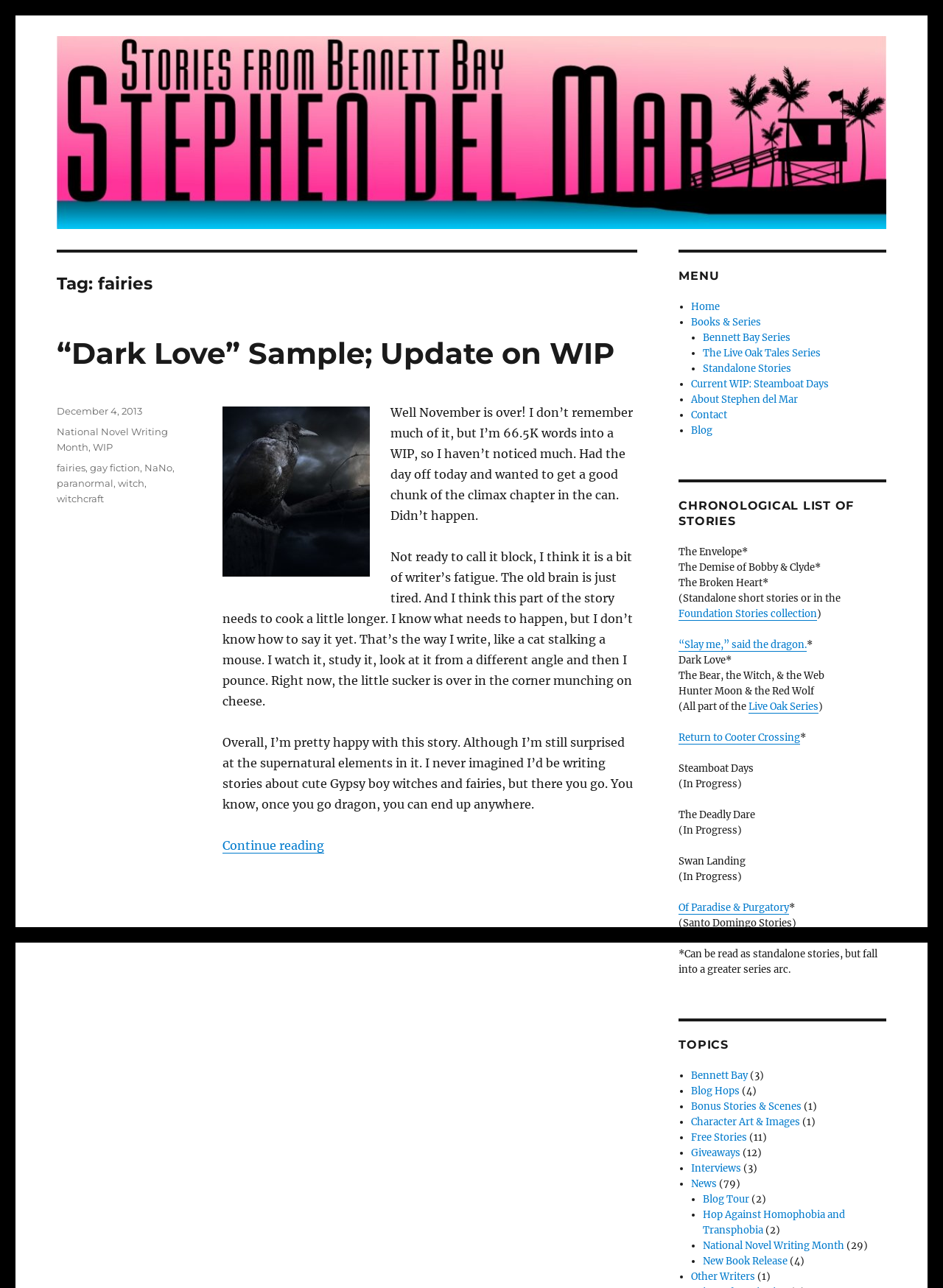Determine the bounding box coordinates for the area you should click to complete the following instruction: "View the 'CHRONOLOGICAL LIST OF STORIES'".

[0.72, 0.386, 0.94, 0.41]